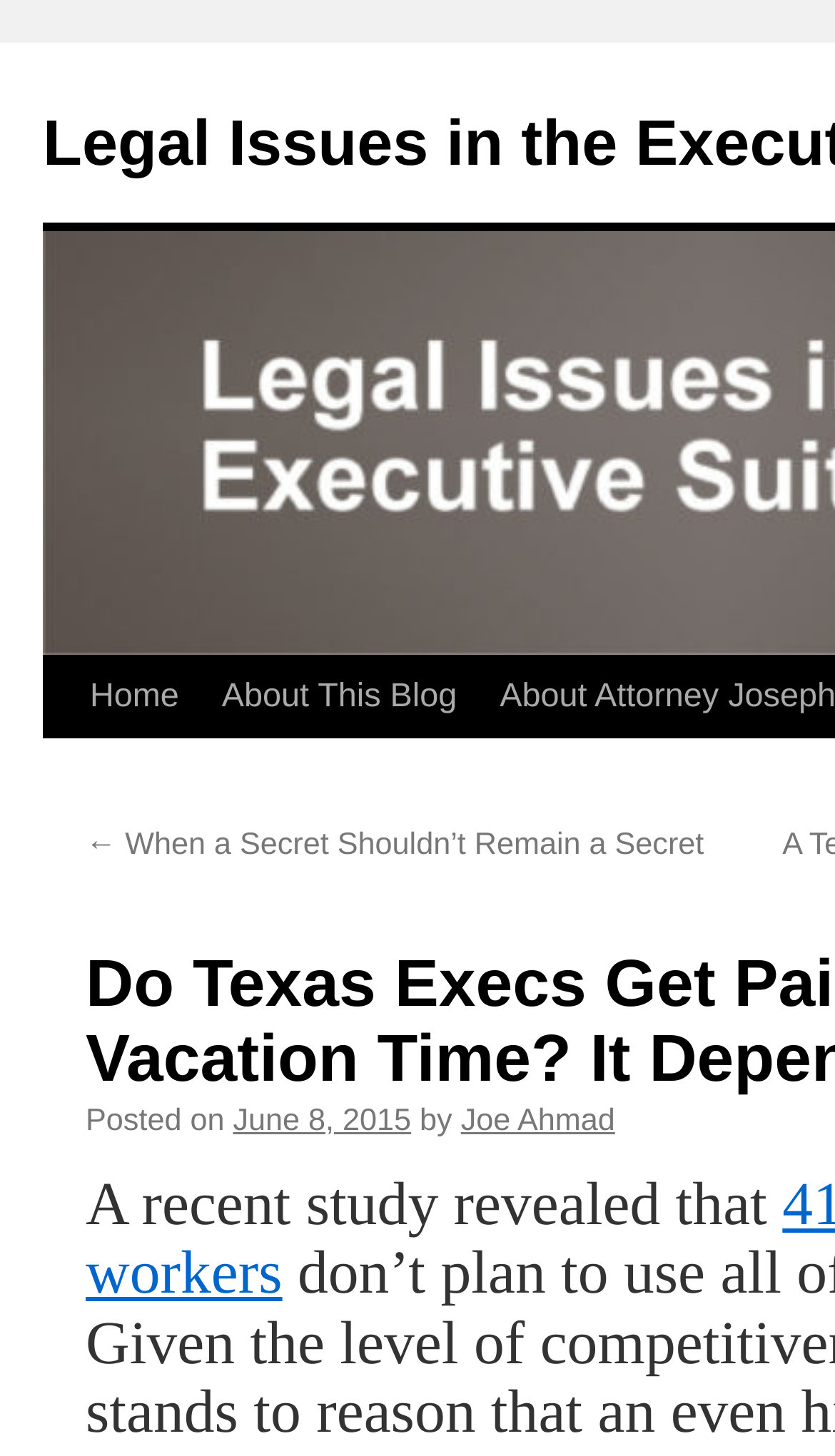Look at the image and write a detailed answer to the question: 
What is the date of the blog post?

I found the date of the blog post by looking at the text 'Posted on' followed by a link 'June 8, 2015' which indicates the date the blog post was published.